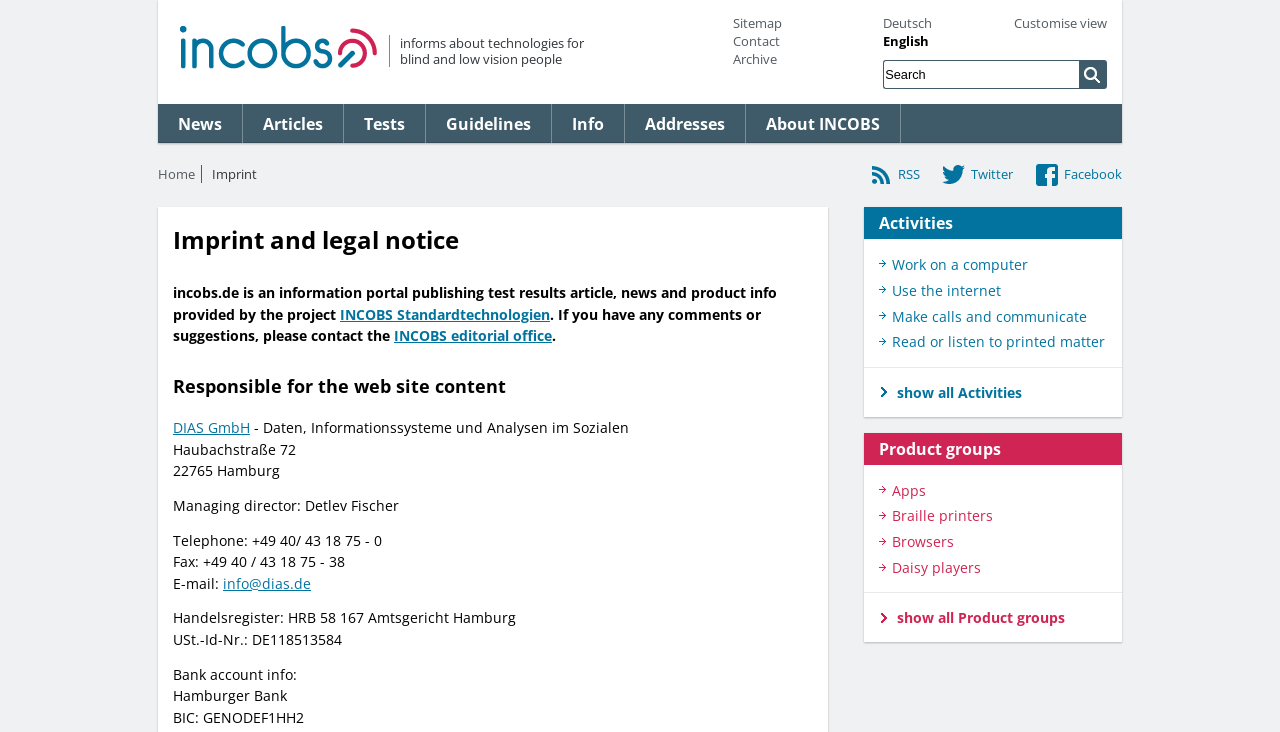What is the title of the section that lists various activities?
Use the information from the image to give a detailed answer to the question.

I found a section on the webpage with a heading titled 'Activities', which lists various activities such as 'Work on a computer', 'Use the internet', and more. This section appears to provide information on different activities related to the organization's focus on technologies for blind and low vision people.